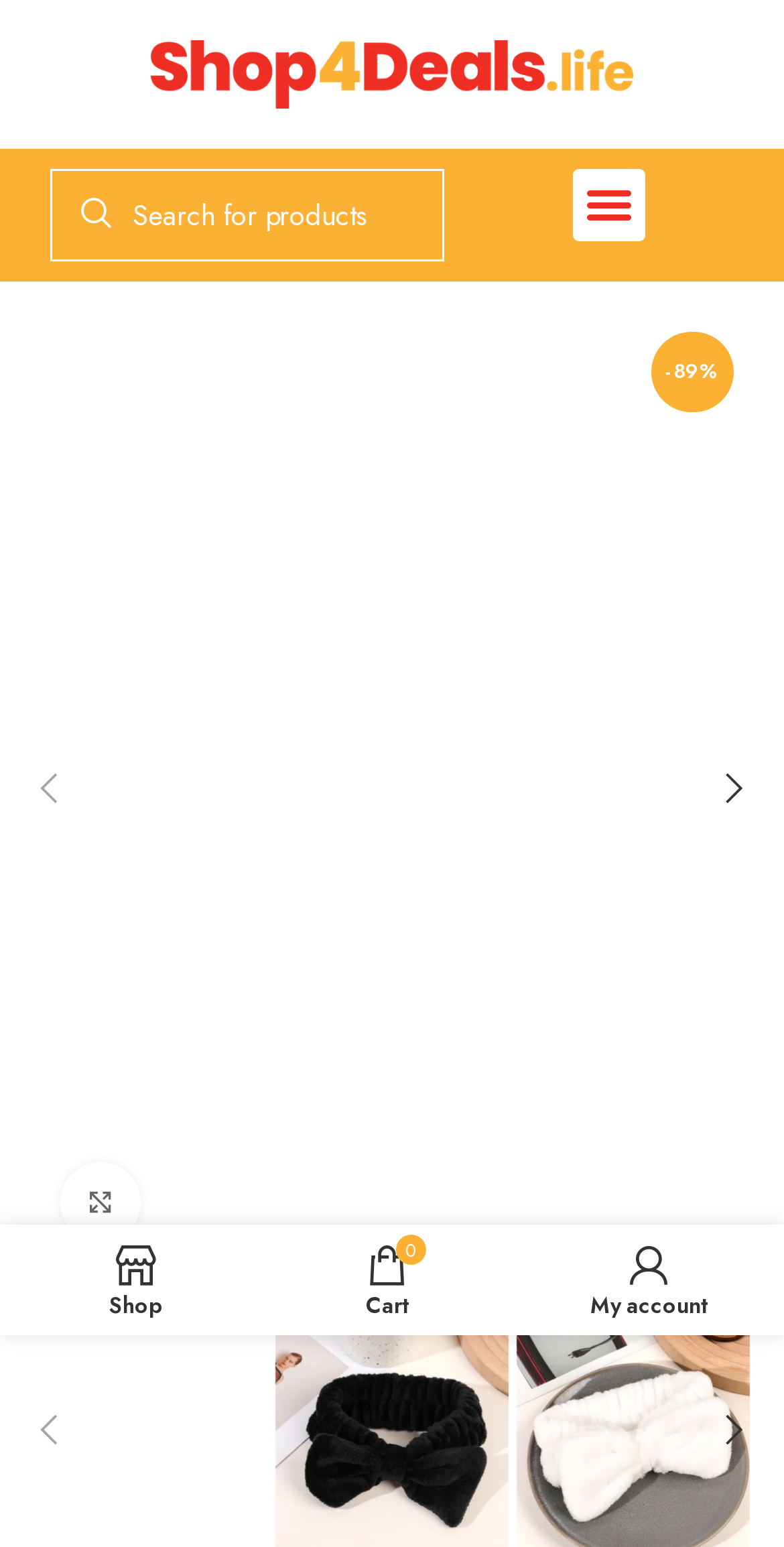Determine the bounding box coordinates for the UI element matching this description: "0 items Cart".

[0.333, 0.798, 0.654, 0.857]